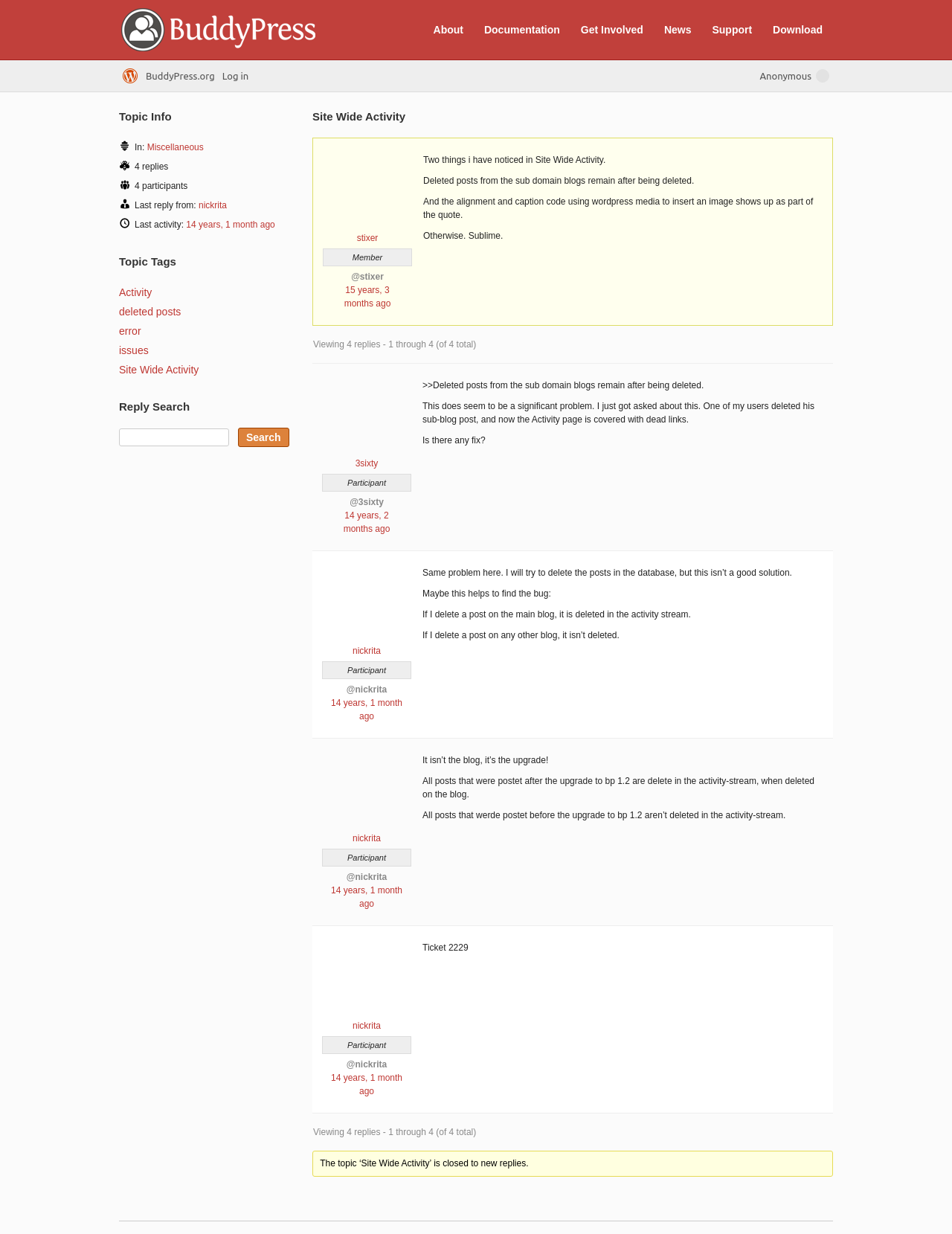Could you locate the bounding box coordinates for the section that should be clicked to accomplish this task: "Click on 'About'".

[0.446, 0.016, 0.495, 0.033]